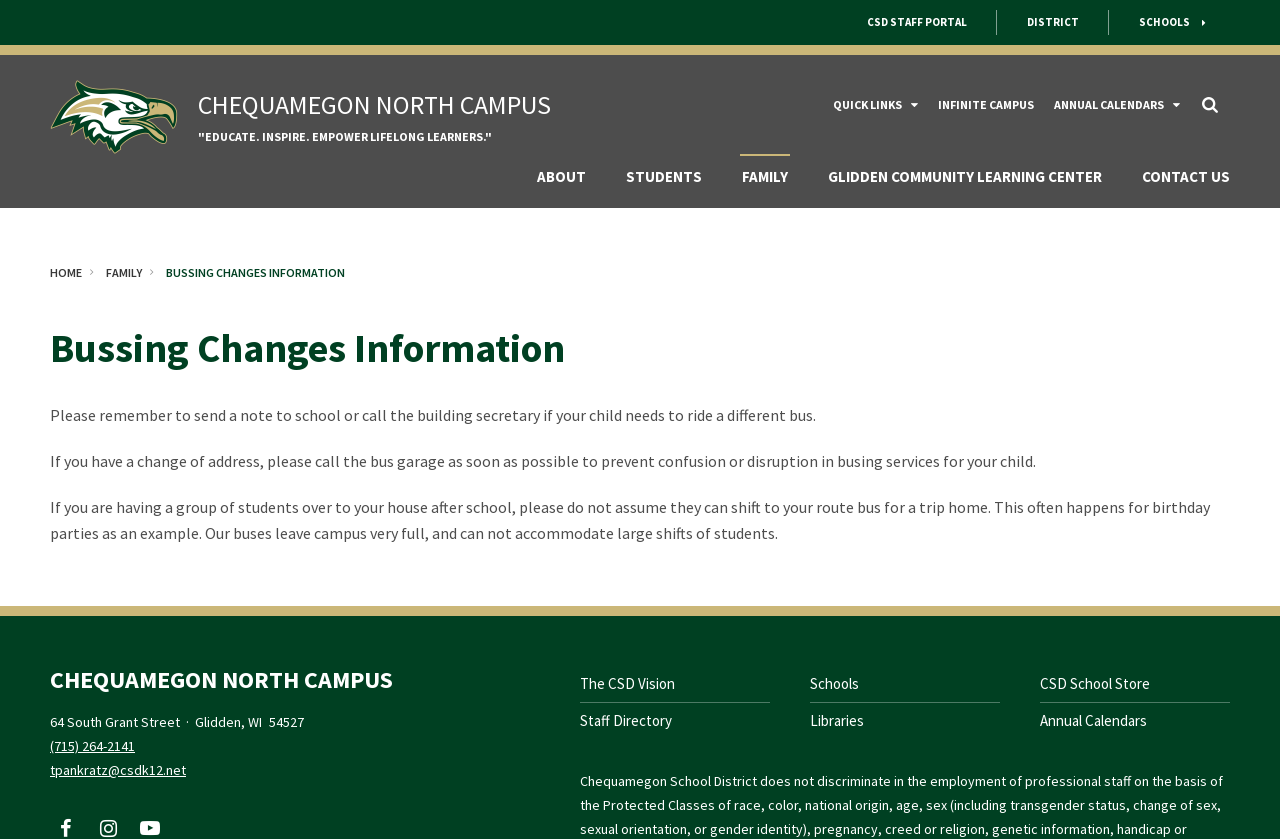Identify the bounding box of the HTML element described as: "Athletics".

[0.496, 0.284, 0.703, 0.33]